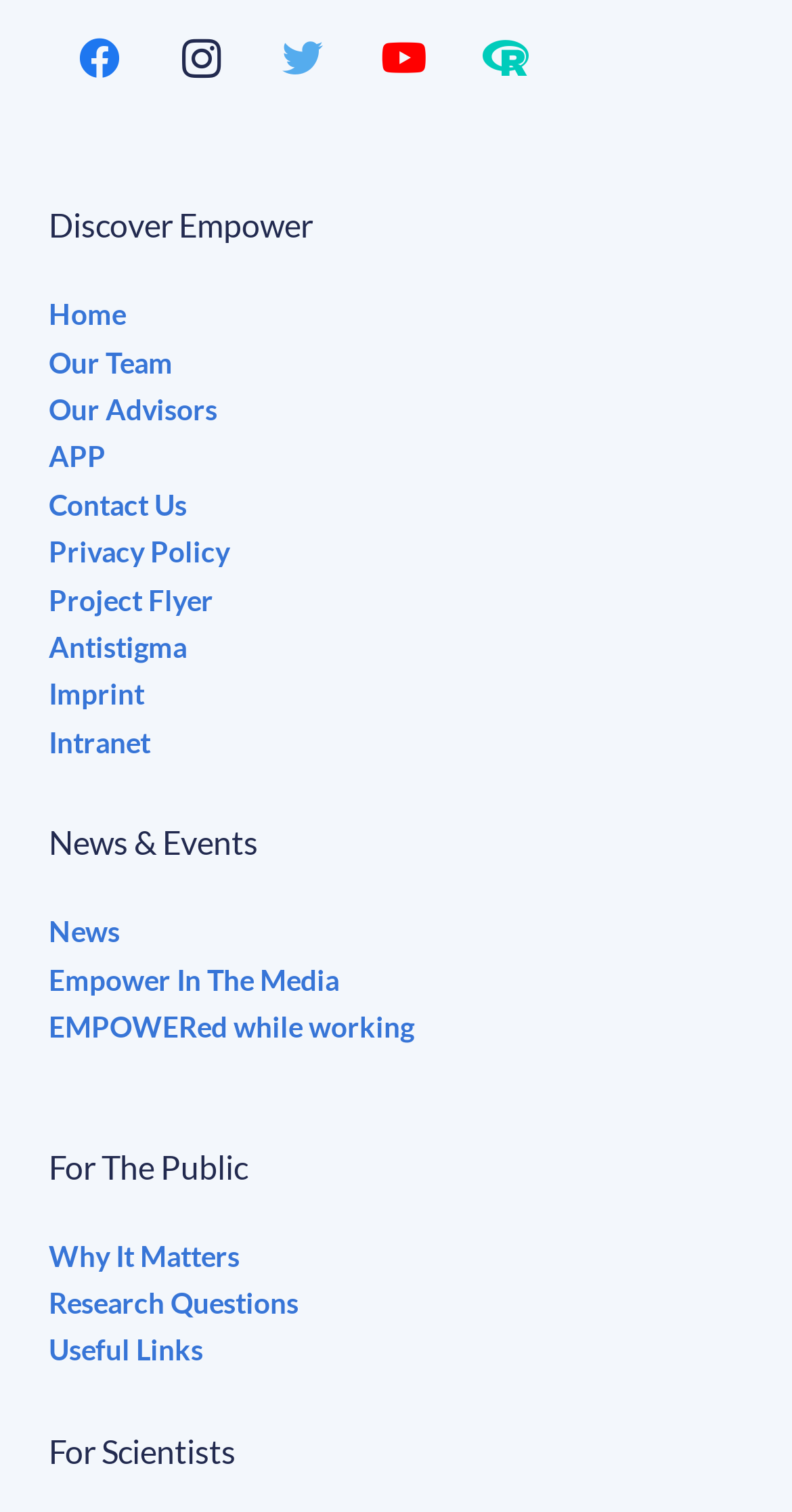Specify the bounding box coordinates of the area that needs to be clicked to achieve the following instruction: "visit Facebook page".

[0.062, 0.005, 0.19, 0.073]